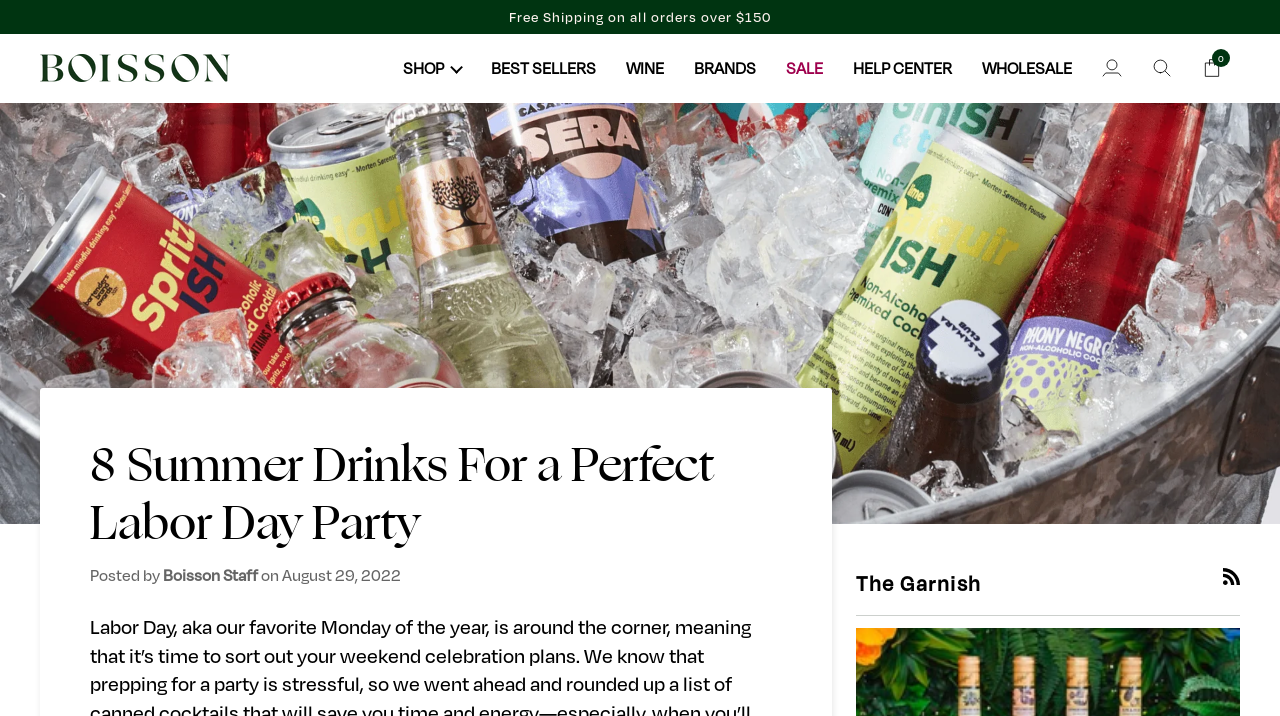Please determine the bounding box coordinates of the element's region to click in order to carry out the following instruction: "Read the 'How You Can Enjoy Real Anti-Aging Results' article". The coordinates should be four float numbers between 0 and 1, i.e., [left, top, right, bottom].

None